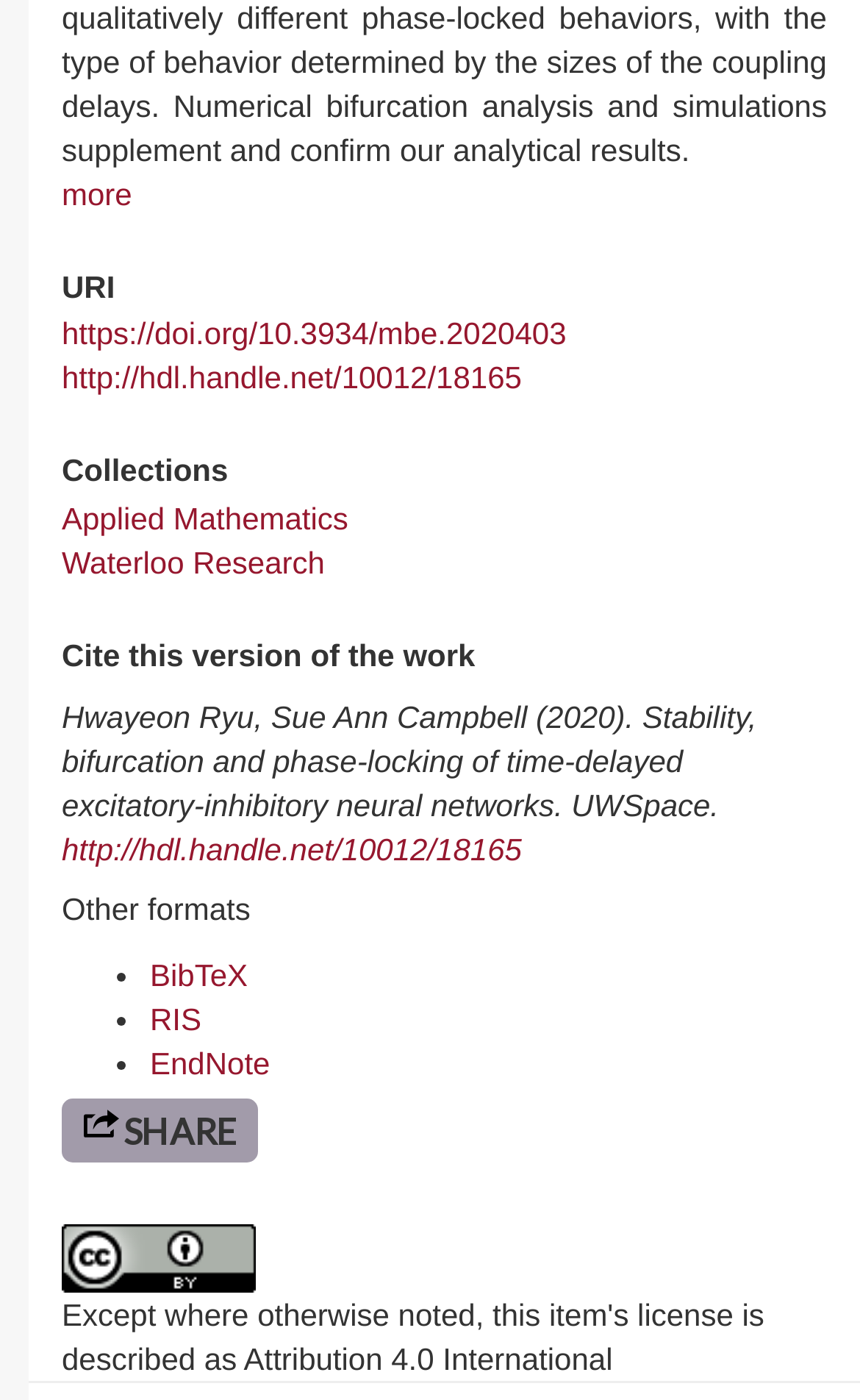Determine the bounding box coordinates for the element that should be clicked to follow this instruction: "view the Collections page". The coordinates should be given as four float numbers between 0 and 1, in the format [left, top, right, bottom].

[0.072, 0.325, 0.962, 0.35]